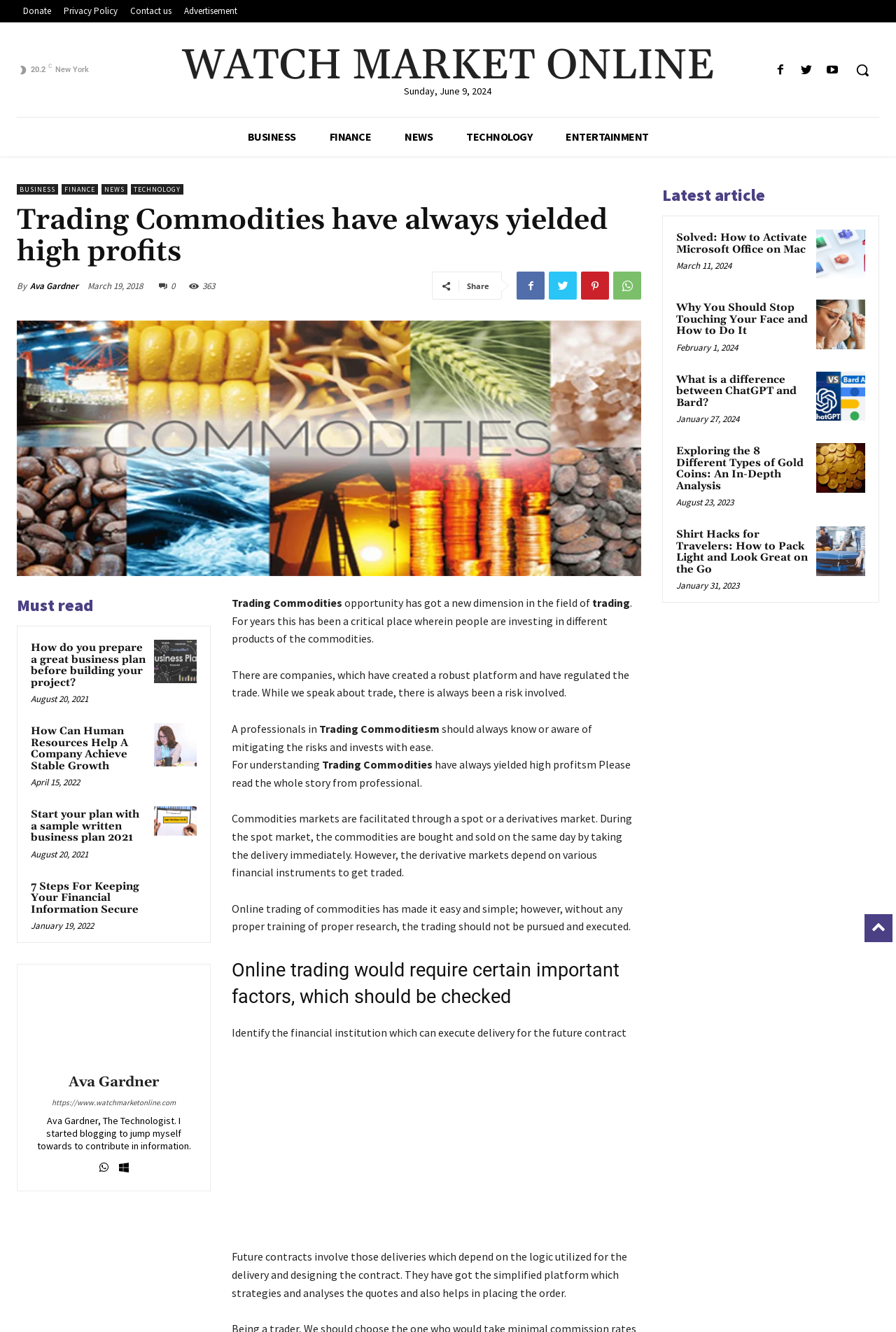Locate the bounding box coordinates of the element you need to click to accomplish the task described by this instruction: "Click on 'BUSINESS'".

[0.257, 0.088, 0.349, 0.117]